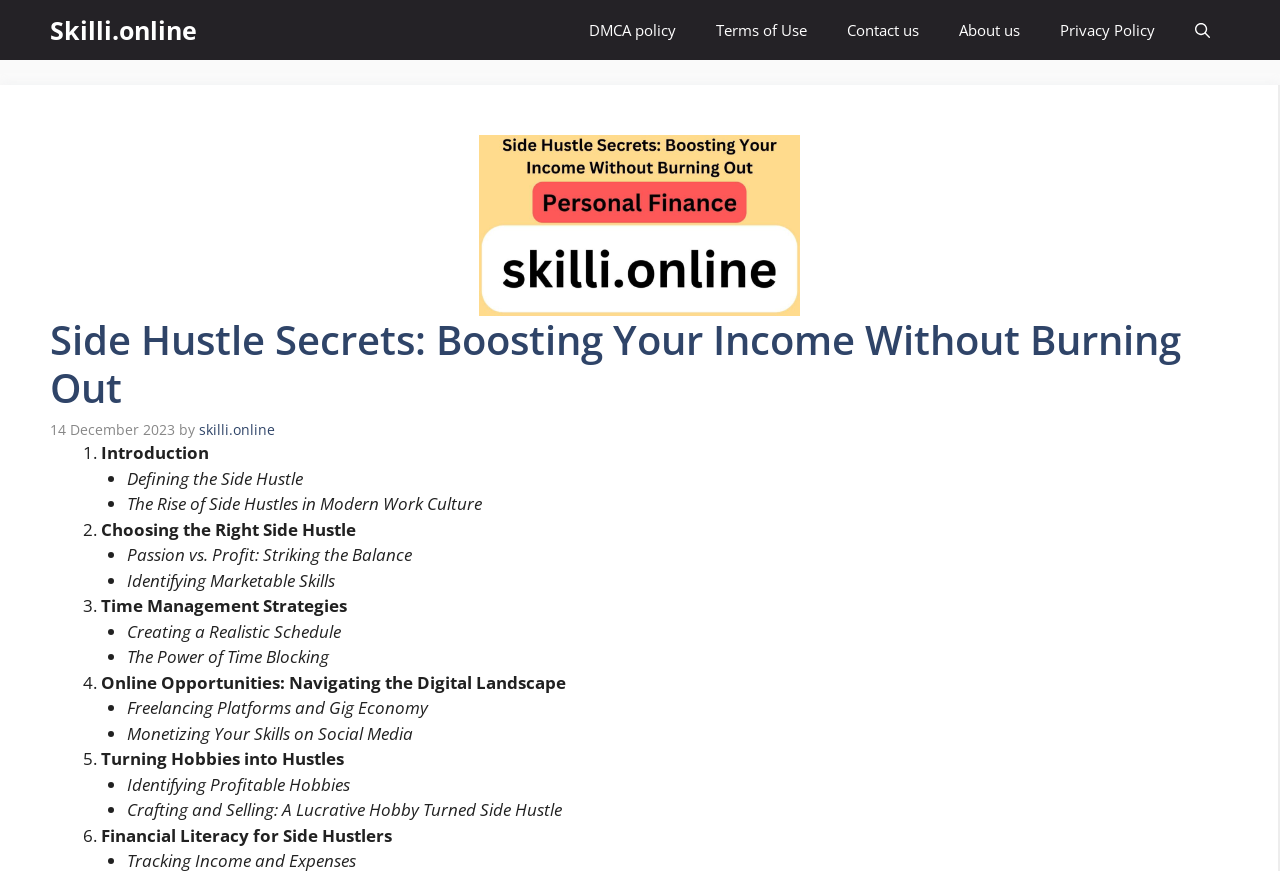Locate the bounding box coordinates of the area you need to click to fulfill this instruction: 'View the 'Defining the Side Hustle' section'. The coordinates must be in the form of four float numbers ranging from 0 to 1: [left, top, right, bottom].

[0.099, 0.536, 0.236, 0.563]